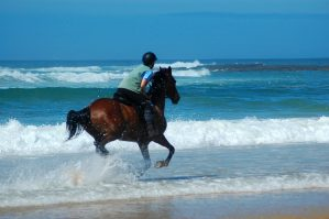Is the rider wearing a helmet?
Examine the screenshot and reply with a single word or phrase.

Yes